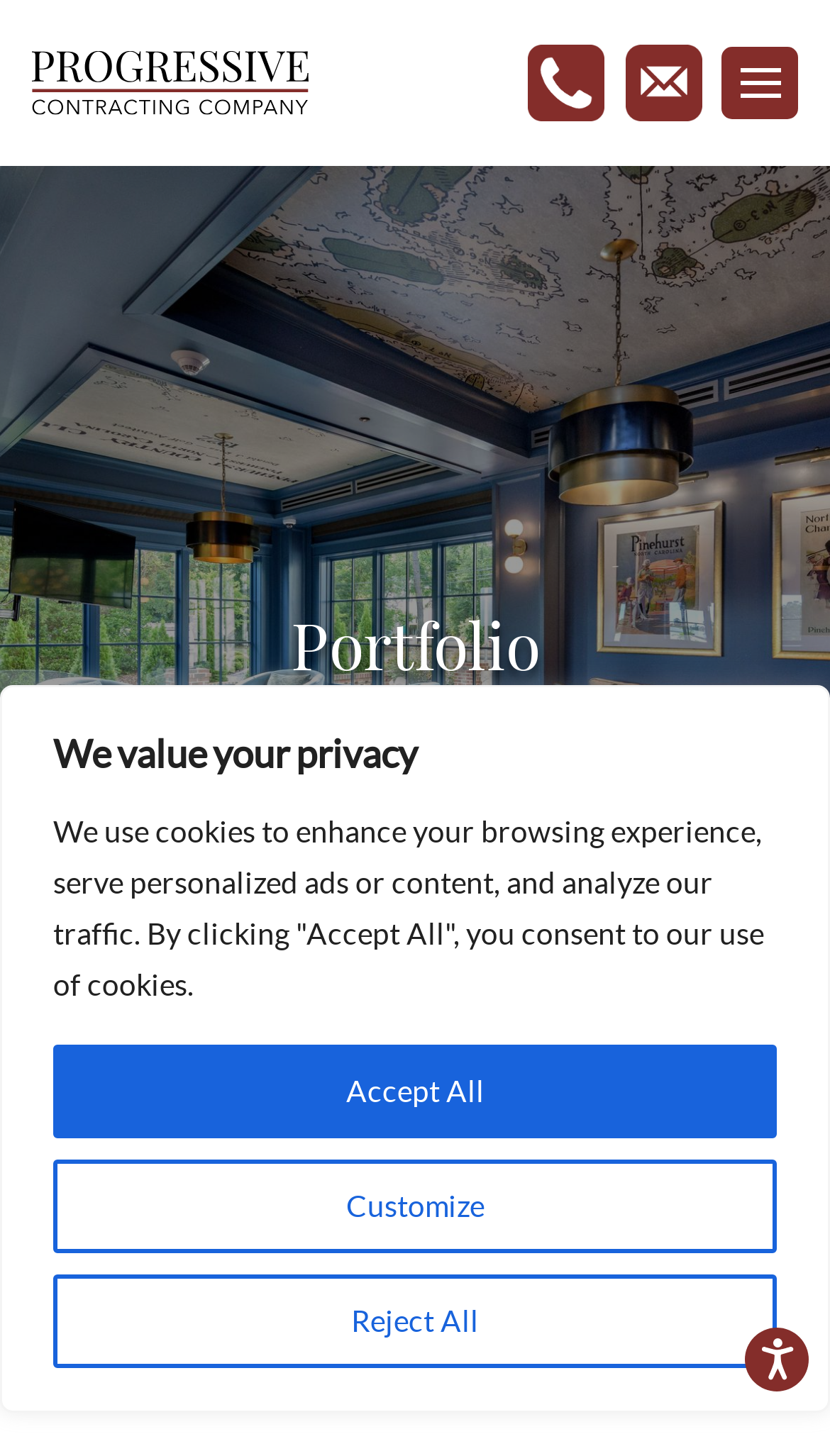Determine the bounding box coordinates for the clickable element required to fulfill the instruction: "Click the Skip to Content link". Provide the coordinates as four float numbers between 0 and 1, i.e., [left, top, right, bottom].

[0.051, 0.073, 0.564, 0.14]